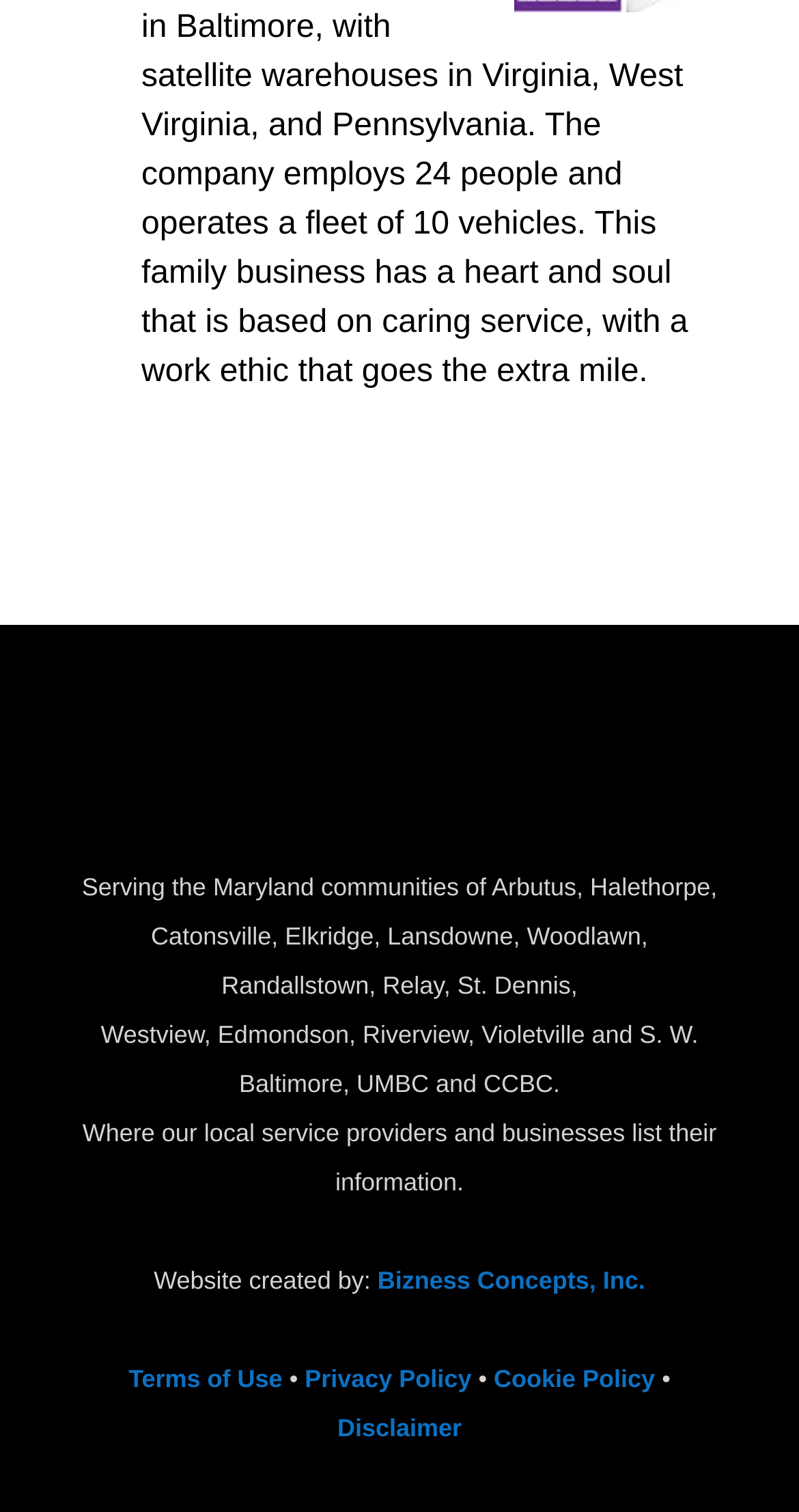What communities are served by the website?
From the details in the image, provide a complete and detailed answer to the question.

The website serves the Maryland communities of Arbutus, Halethorpe, Catonsville, Elkridge, Lansdowne, Woodlawn, Randallstown, Relay, St. Dennis, Westview, Edmondson, Riverview, Violetville, and S. W. Baltimore, as well as UMBC and CCBC. This information can be found in the middle of the webpage.